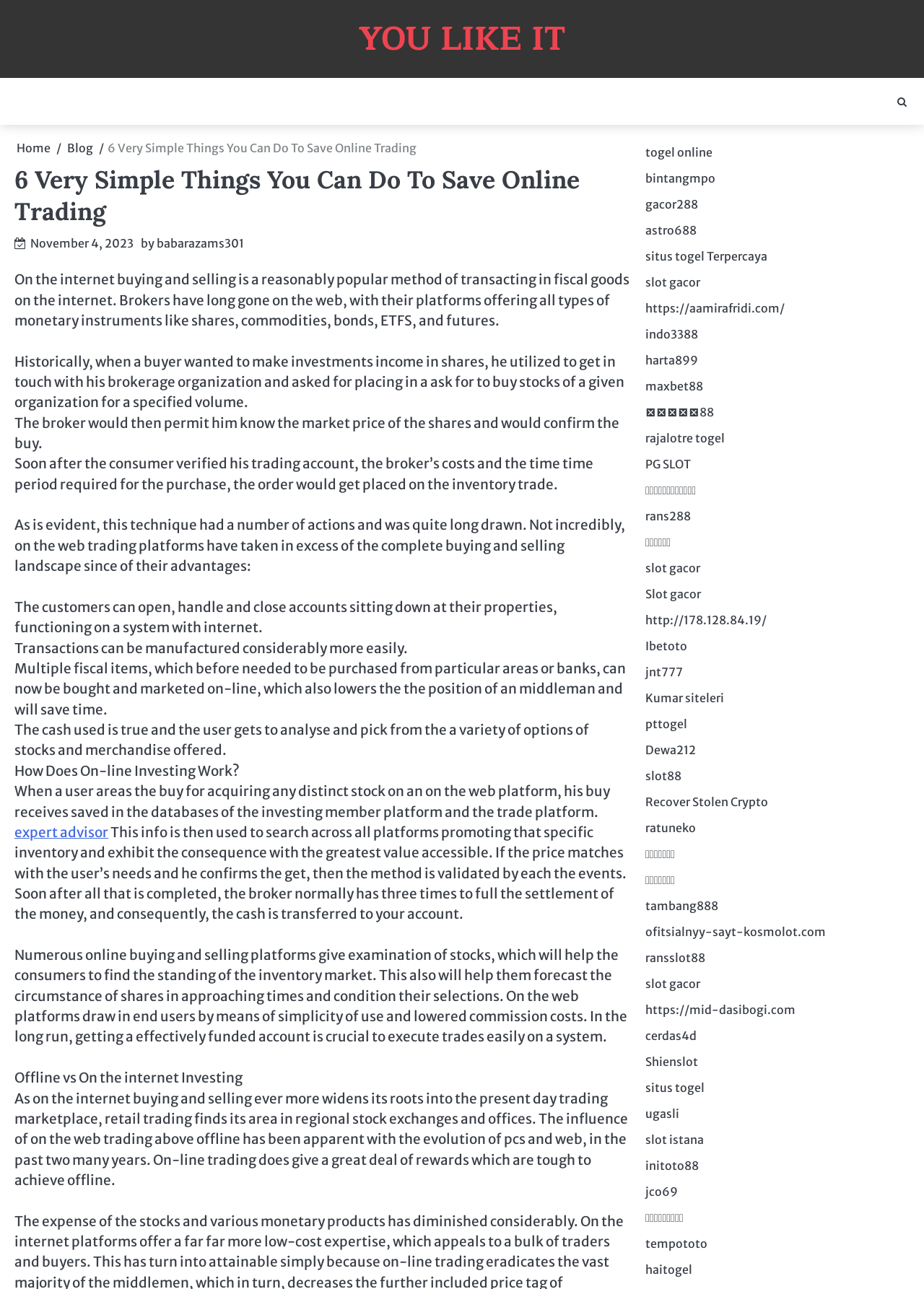How do online trading platforms execute trades?
Based on the image, respond with a single word or phrase.

By searching across all platforms